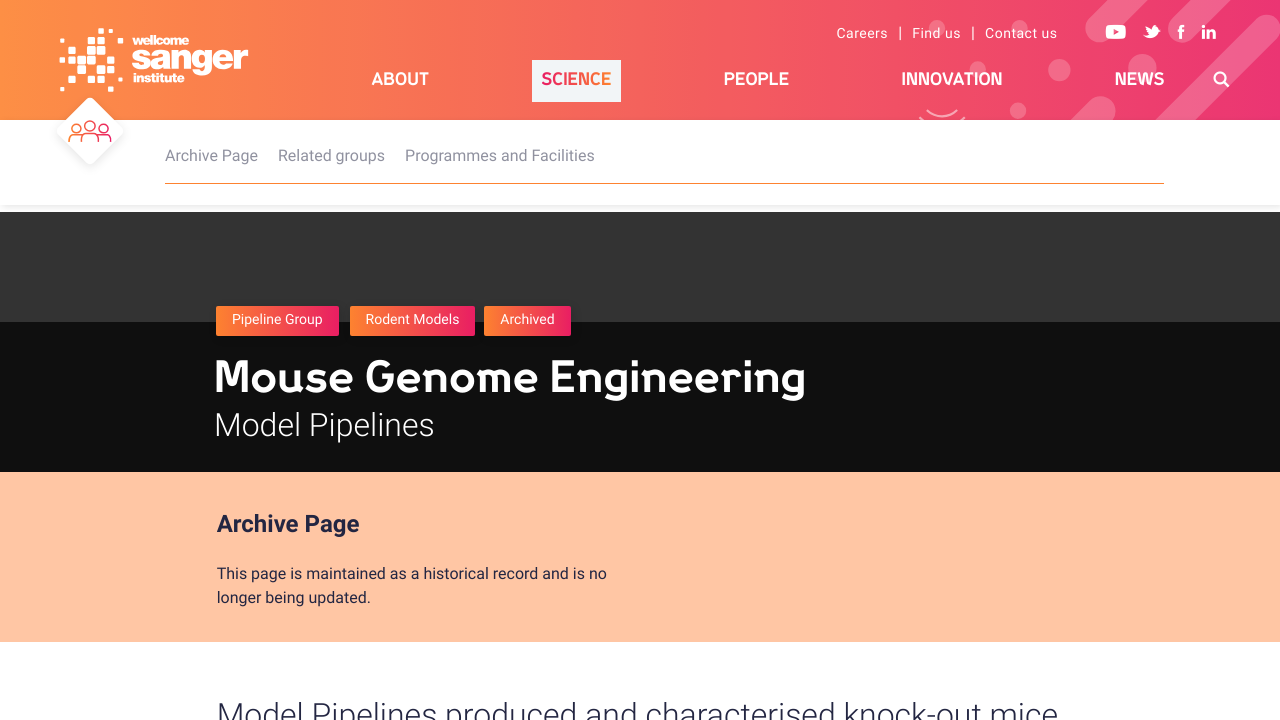What is the status of the current page?
Please provide a comprehensive answer based on the information in the image.

I determined the answer by looking at the StaticText element with the text 'Archived' and the heading element with the text 'Archive Page', which suggests that the current page is archived and no longer being updated.